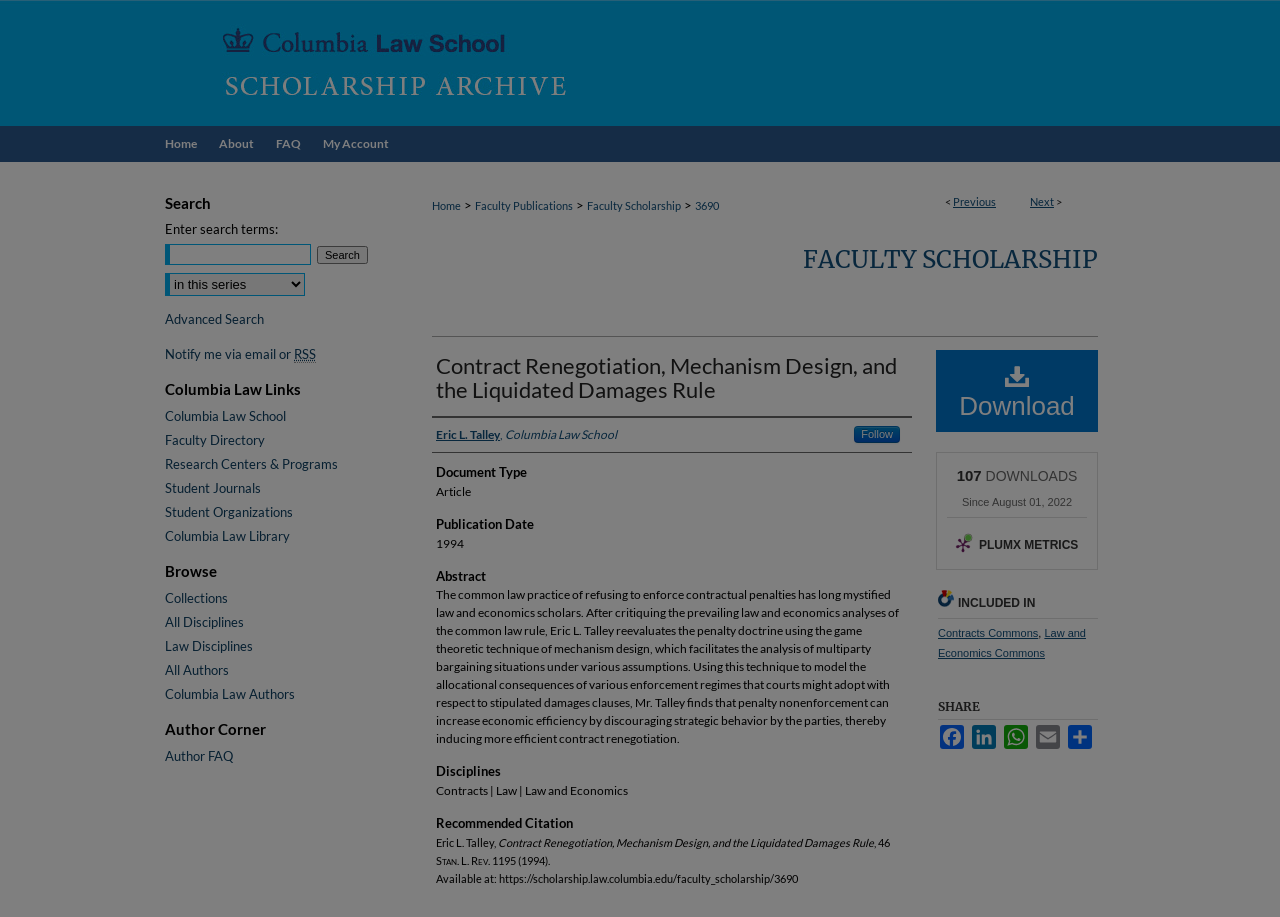Offer a detailed explanation of the webpage layout and contents.

This webpage is a scholarly article page, titled "Contract Renegotiation, Mechanism Design, and the Liquidated Damages Rule" by Eric L. Talley. At the top, there is a menu link and a "Scholarship Archive" link with an accompanying image. Below that, there is a main navigation section with links to "Home", "About", "FAQ", and "My Account".

On the left side, there is a breadcrumb navigation section with links to "Home", "Faculty Publications", "Faculty Scholarship", and "3690". Above the article title, there is a heading "FACULTY SCHOLARSHIP". The article title is a link, and below it, there are headings for "Authors", "Document Type", "Publication Date", "Abstract", "Disciplines", and "Recommended Citation". The abstract is a lengthy text that summarizes the article's content.

On the right side, there are links to "Previous" and "Next" articles, as well as a pagination section with arrows and a text indicating the current page. Below that, there is a "Download" link and a section displaying the number of downloads and the date since the article was made available for download.

Further down, there are sections for "INCLUDED IN", "SHARE", and "Search". The search section has a text box, a search button, and a dropdown menu to select the context to search. There are also links to "Advanced Search" and "Notify me via email or RSS". Below that, there are links to various Columbia Law School resources, such as the faculty directory, research centers, and student journals.

At the bottom, there is a section for browsing collections, disciplines, and law disciplines. Overall, the webpage is a detailed article page with various navigation and search options, as well as links to related resources.